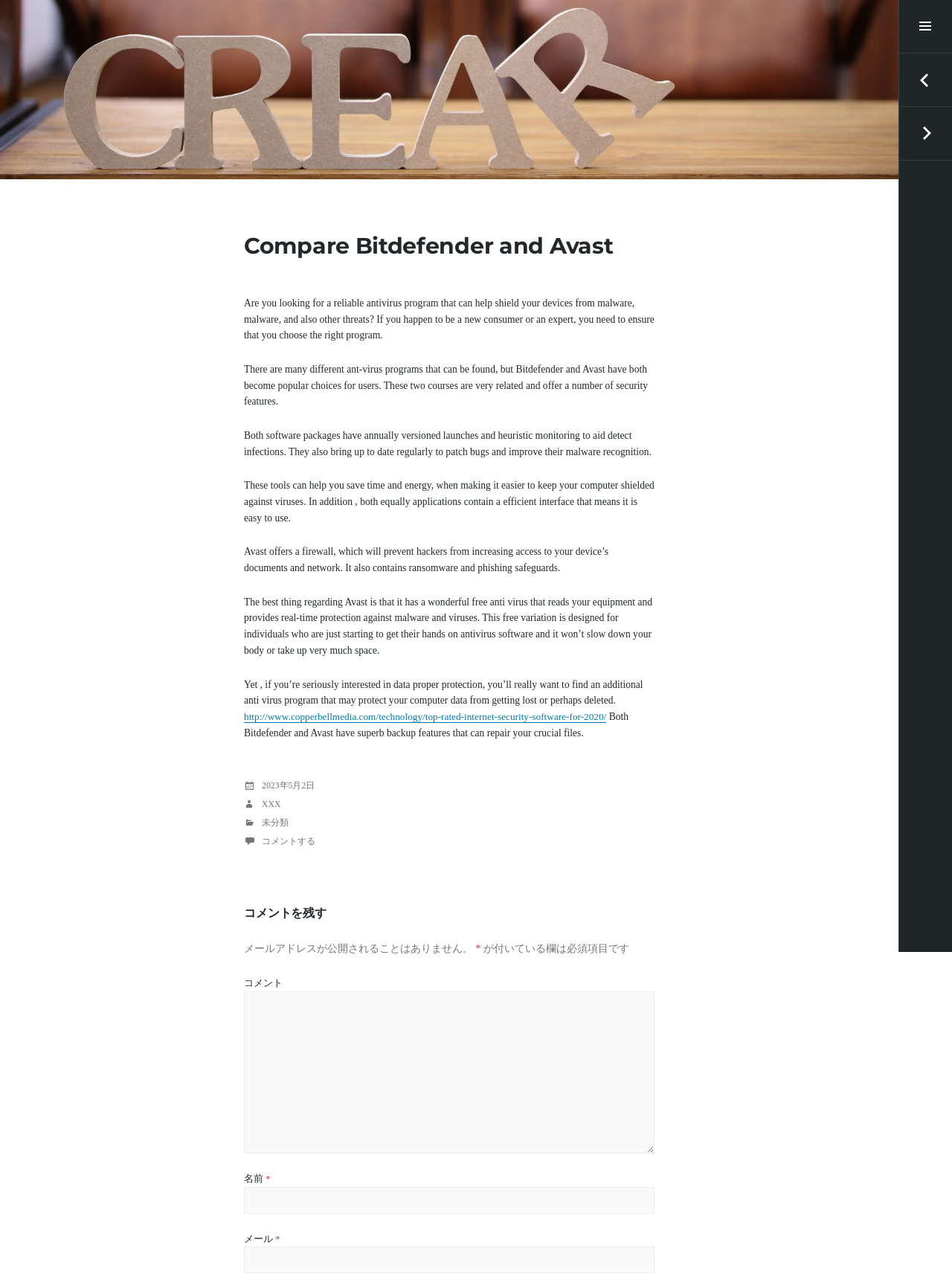What is the purpose of Avast's firewall?
Carefully analyze the image and provide a detailed answer to the question.

According to the webpage, Avast's firewall is designed to prevent hackers from gaining access to a device's documents and network.